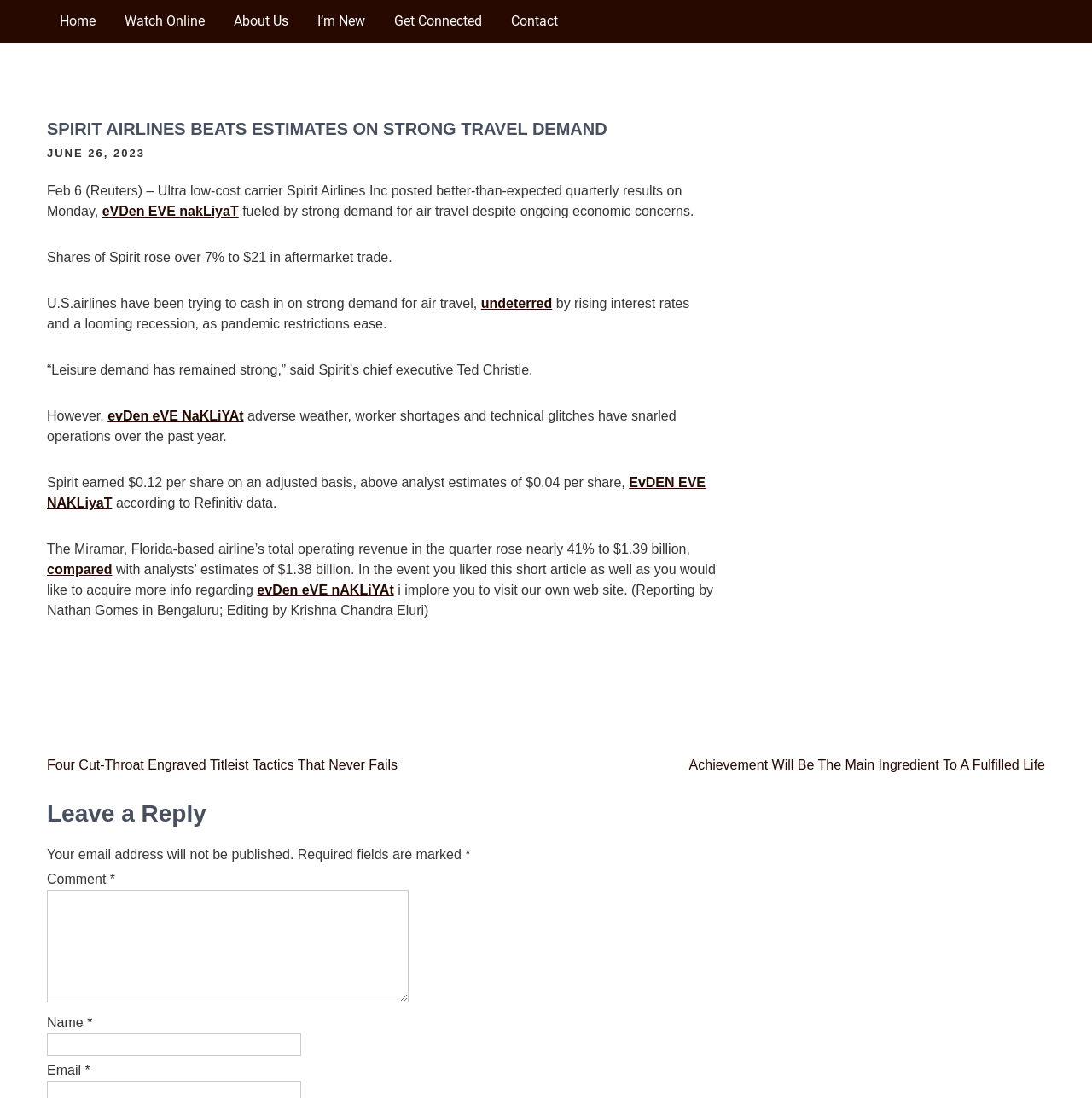What is the name of the airline mentioned in the article?
Using the details from the image, give an elaborate explanation to answer the question.

The article mentions Spirit Airlines as the ultra low-cost carrier that posted better-than-expected quarterly results on Monday. The name of the airline is mentioned in the heading 'SPIRIT AIRLINES BEATS ESTIMATES ON STRONG TRAVEL DEMAND'.